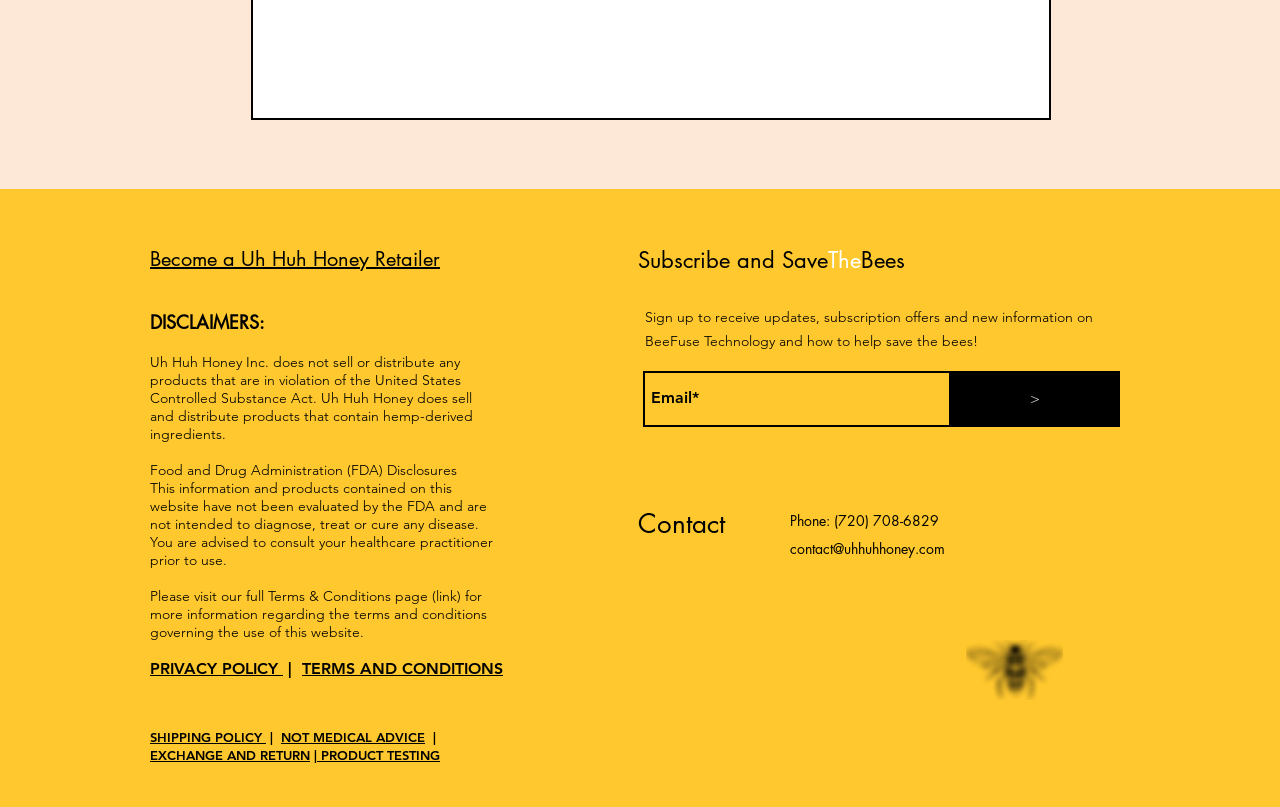Specify the bounding box coordinates of the area to click in order to execute this command: 'Enter email address'. The coordinates should consist of four float numbers ranging from 0 to 1, and should be formatted as [left, top, right, bottom].

[0.502, 0.459, 0.87, 0.529]